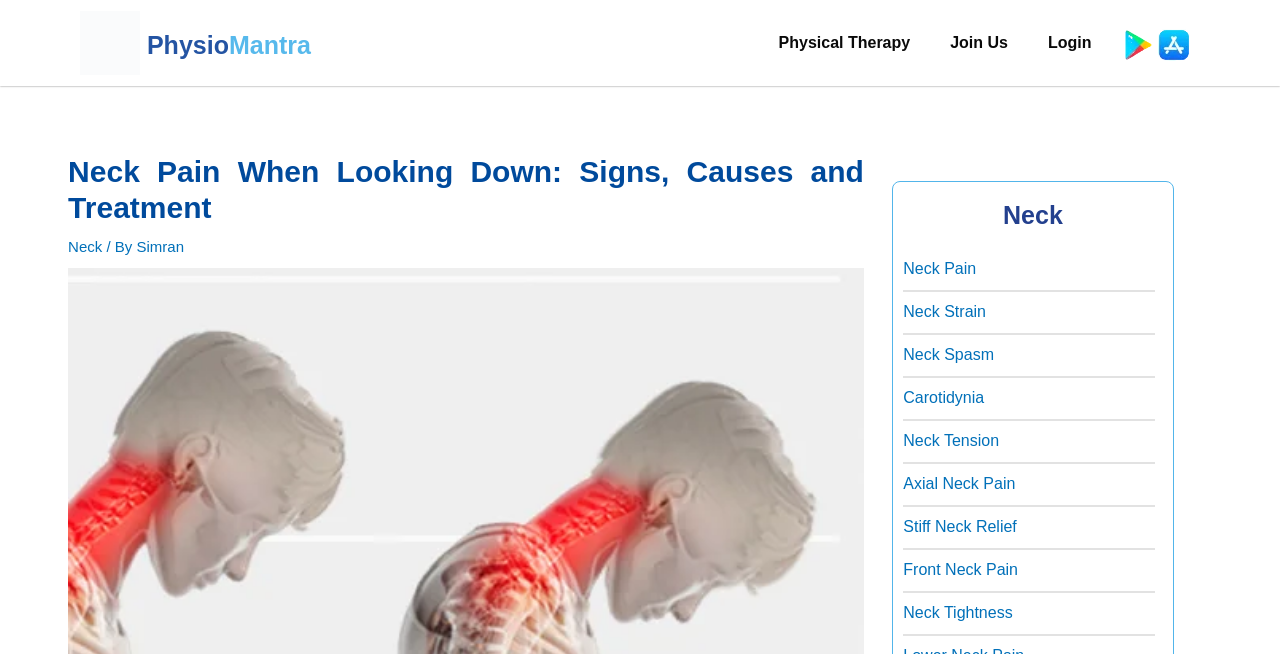Who is the author of the blog post?
From the details in the image, provide a complete and detailed answer to the question.

Below the main heading of the webpage, there is a text that says 'By Simran', indicating that Simran is the author of the blog post.